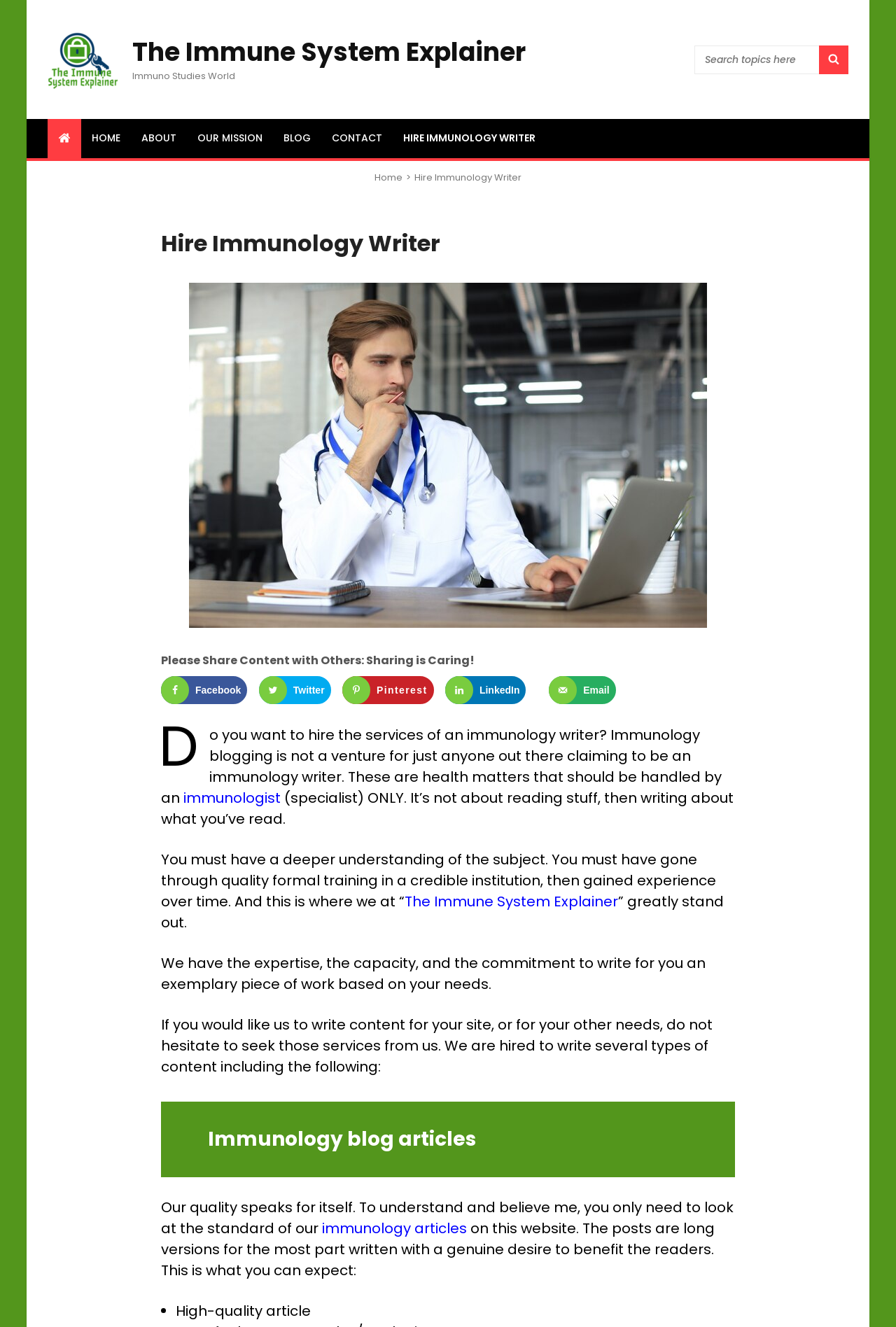Please determine the bounding box coordinates, formatted as (top-left x, top-left y, bottom-right x, bottom-right y), with all values as floating point numbers between 0 and 1. Identify the bounding box of the region described as: immunology articles

[0.359, 0.918, 0.521, 0.933]